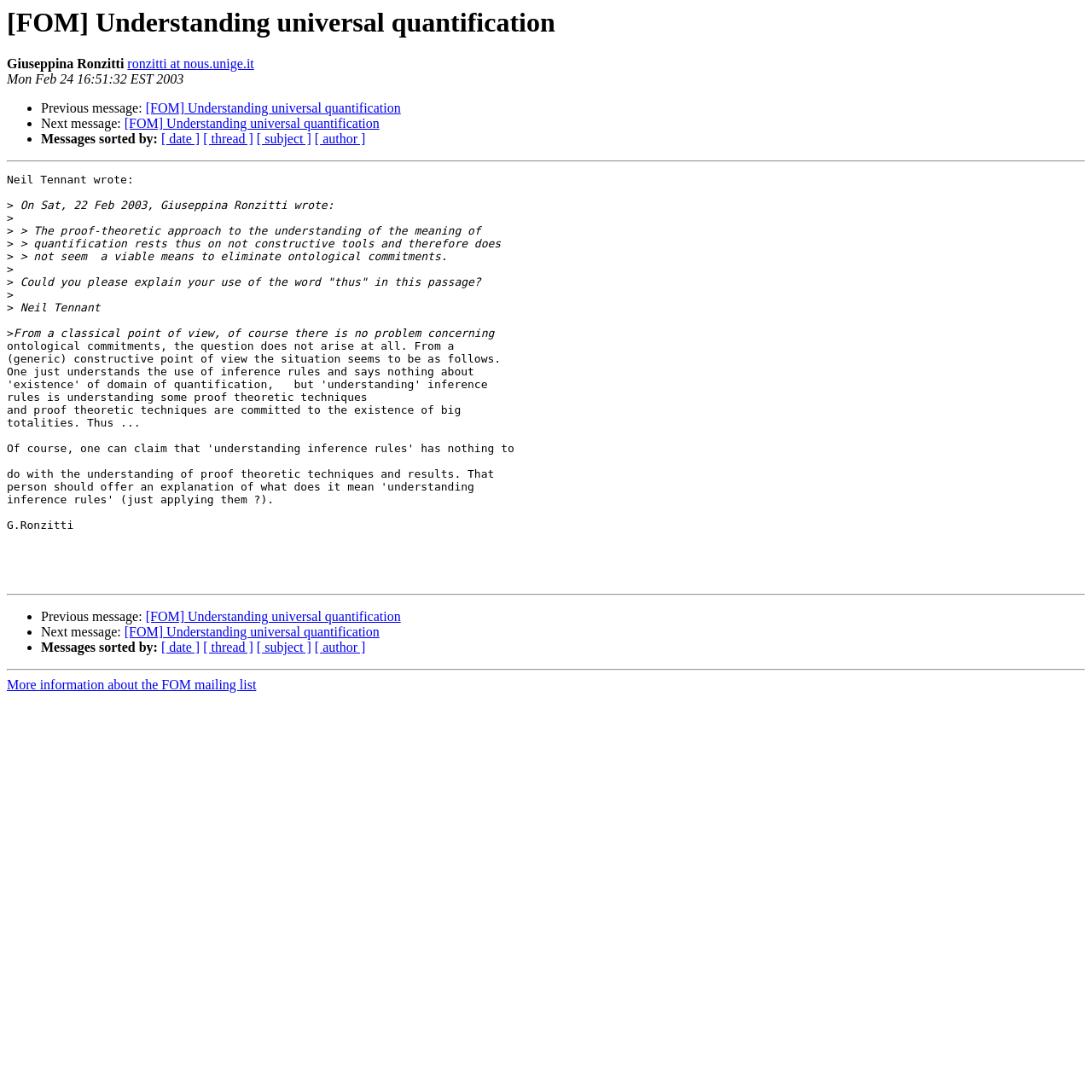Using a single word or phrase, answer the following question: 
What are the options to sort messages by?

date, thread, subject, author